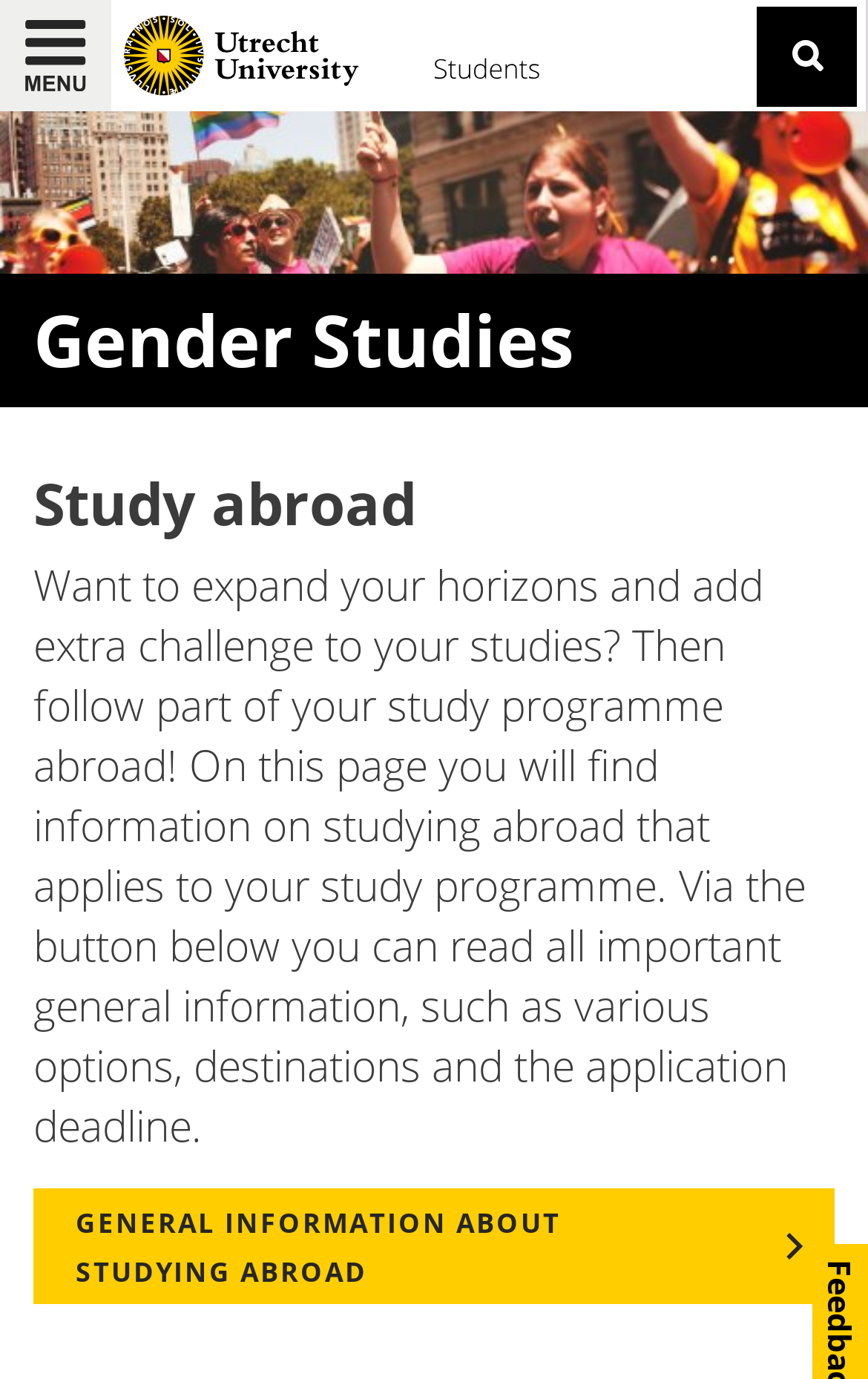Provide your answer to the question using just one word or phrase: What is the name of the university?

Utrecht University